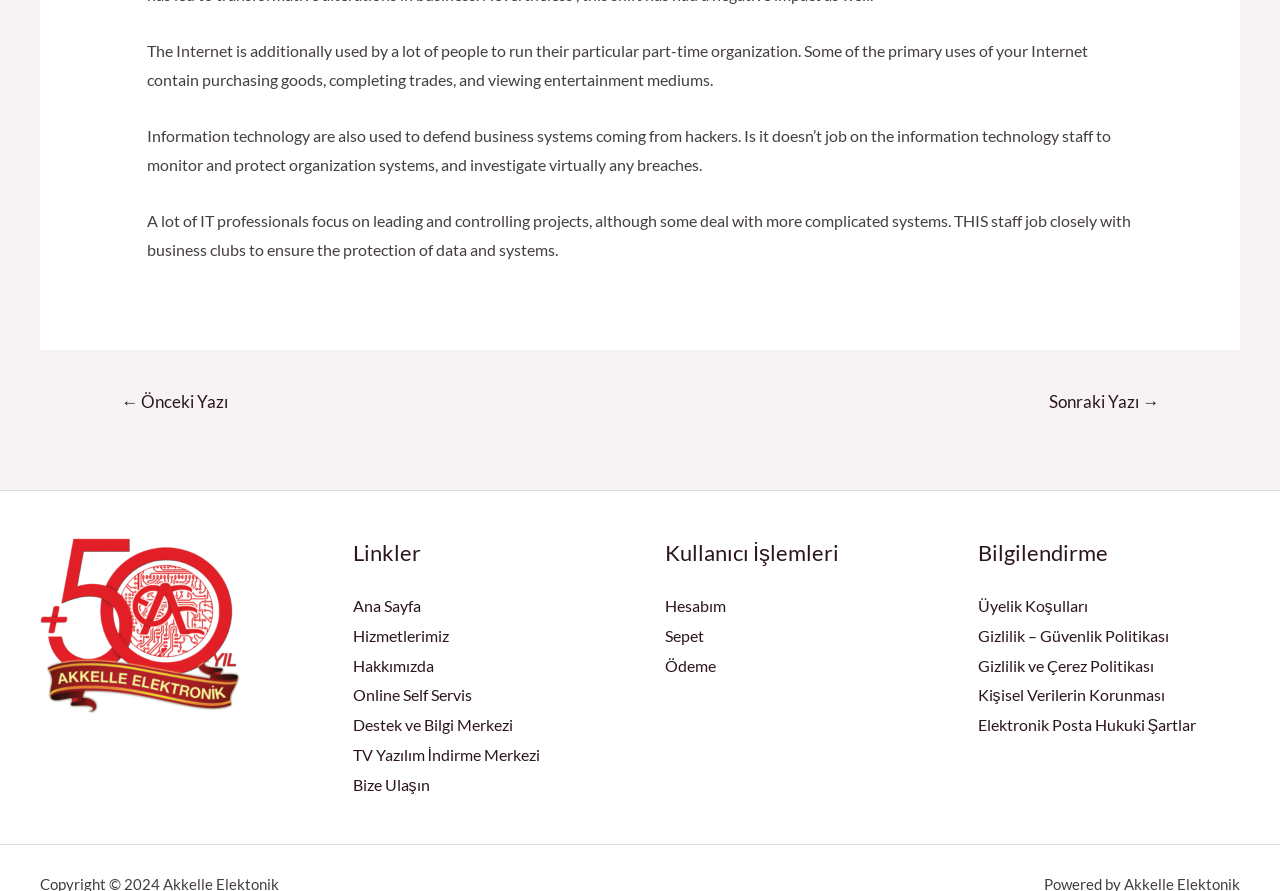Predict the bounding box of the UI element based on the description: "← Önceki Yazı". The coordinates should be four float numbers between 0 and 1, formatted as [left, top, right, bottom].

[0.074, 0.432, 0.198, 0.476]